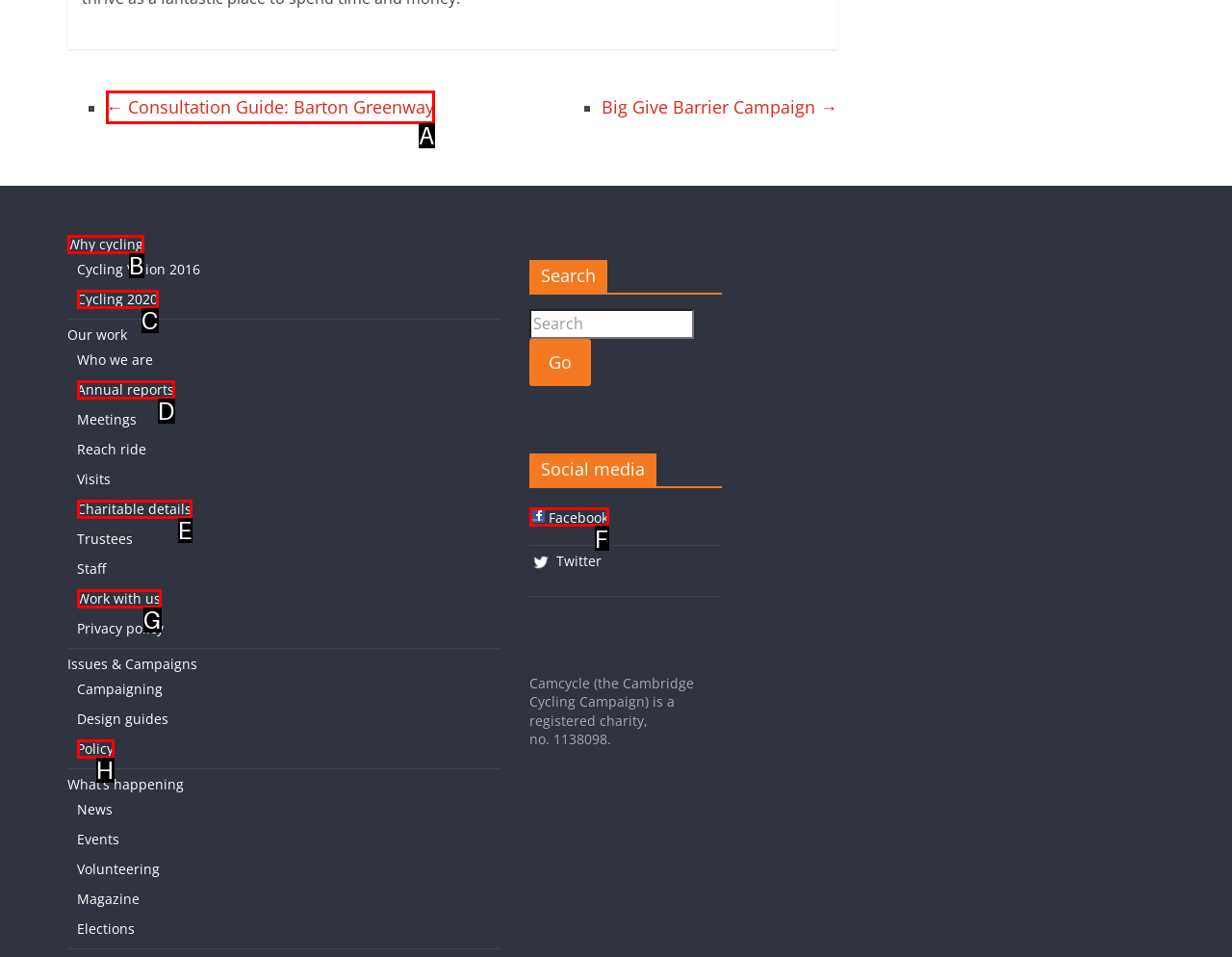Identify the correct UI element to click on to achieve the task: Visit the Facebook page. Provide the letter of the appropriate element directly from the available choices.

F